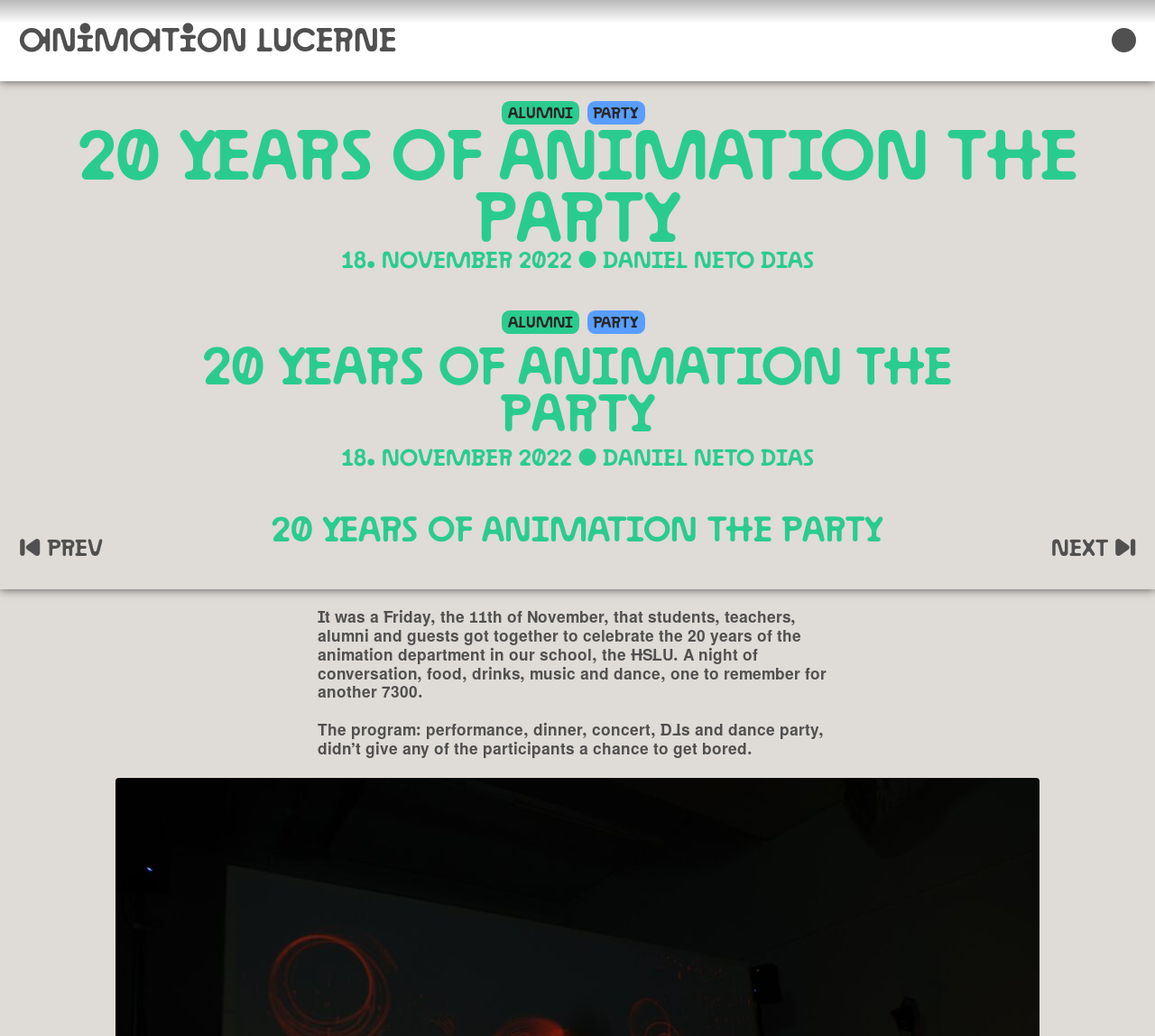Give a one-word or one-phrase response to the question:
What is the address of the school?

Nylsuisseplatz 1 CH-6020 Emmenbrücke